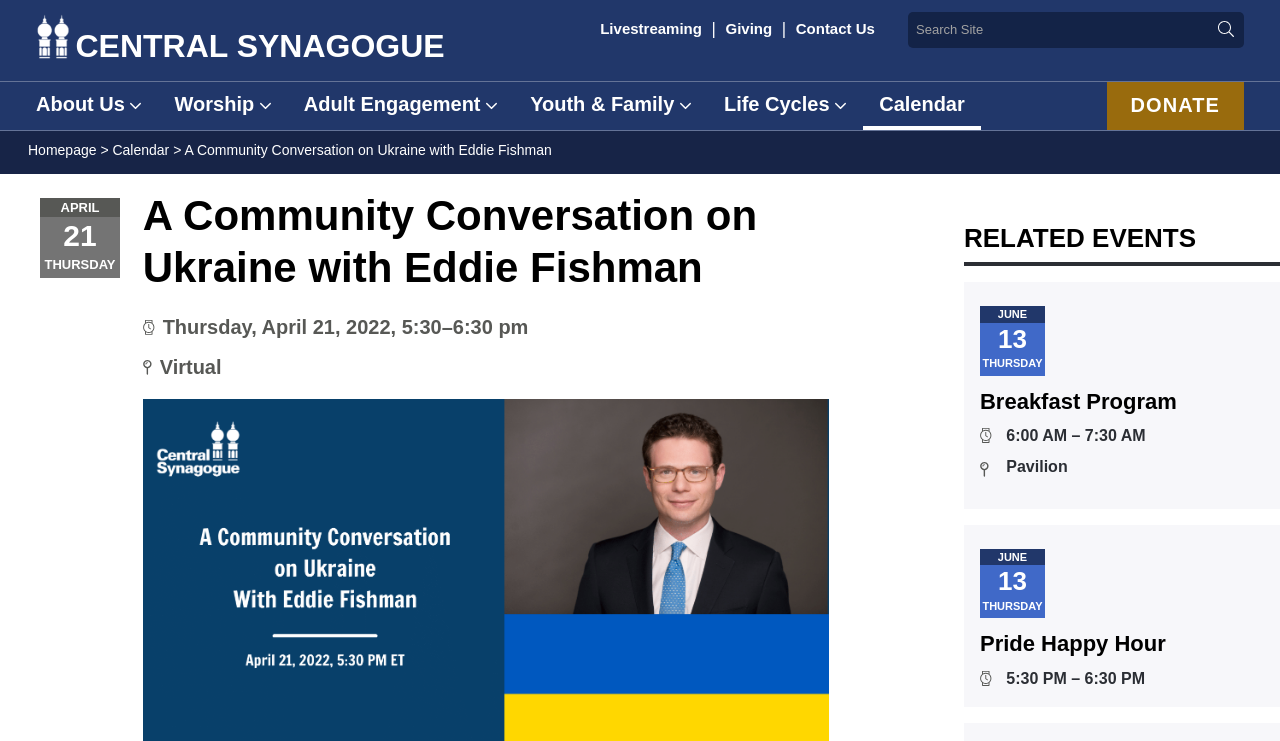Find the bounding box coordinates of the UI element according to this description: "Youth & Family".

[0.402, 0.111, 0.552, 0.171]